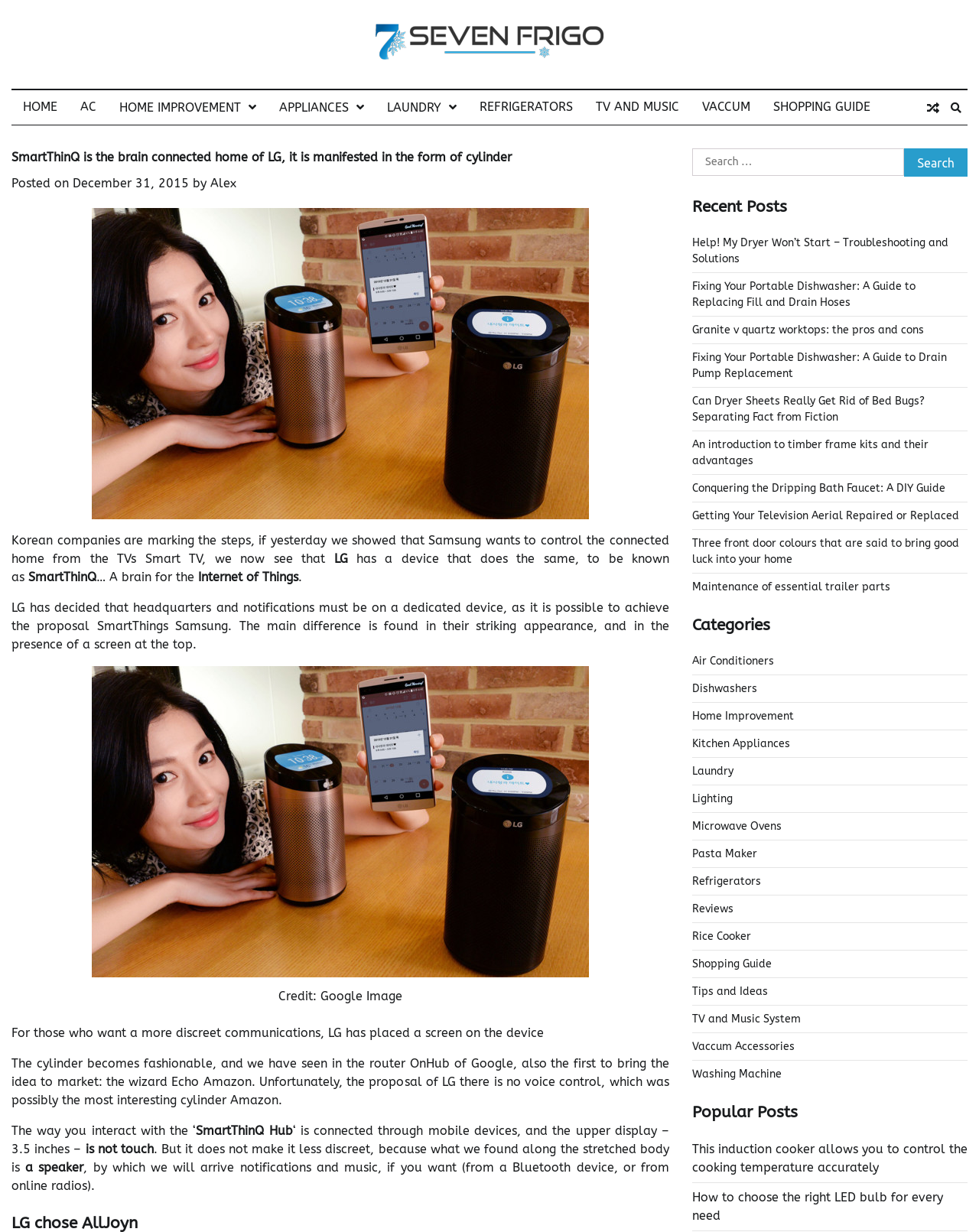Determine the bounding box coordinates for the area that should be clicked to carry out the following instruction: "Read the 'Popular Posts'".

[0.707, 0.893, 0.988, 0.913]